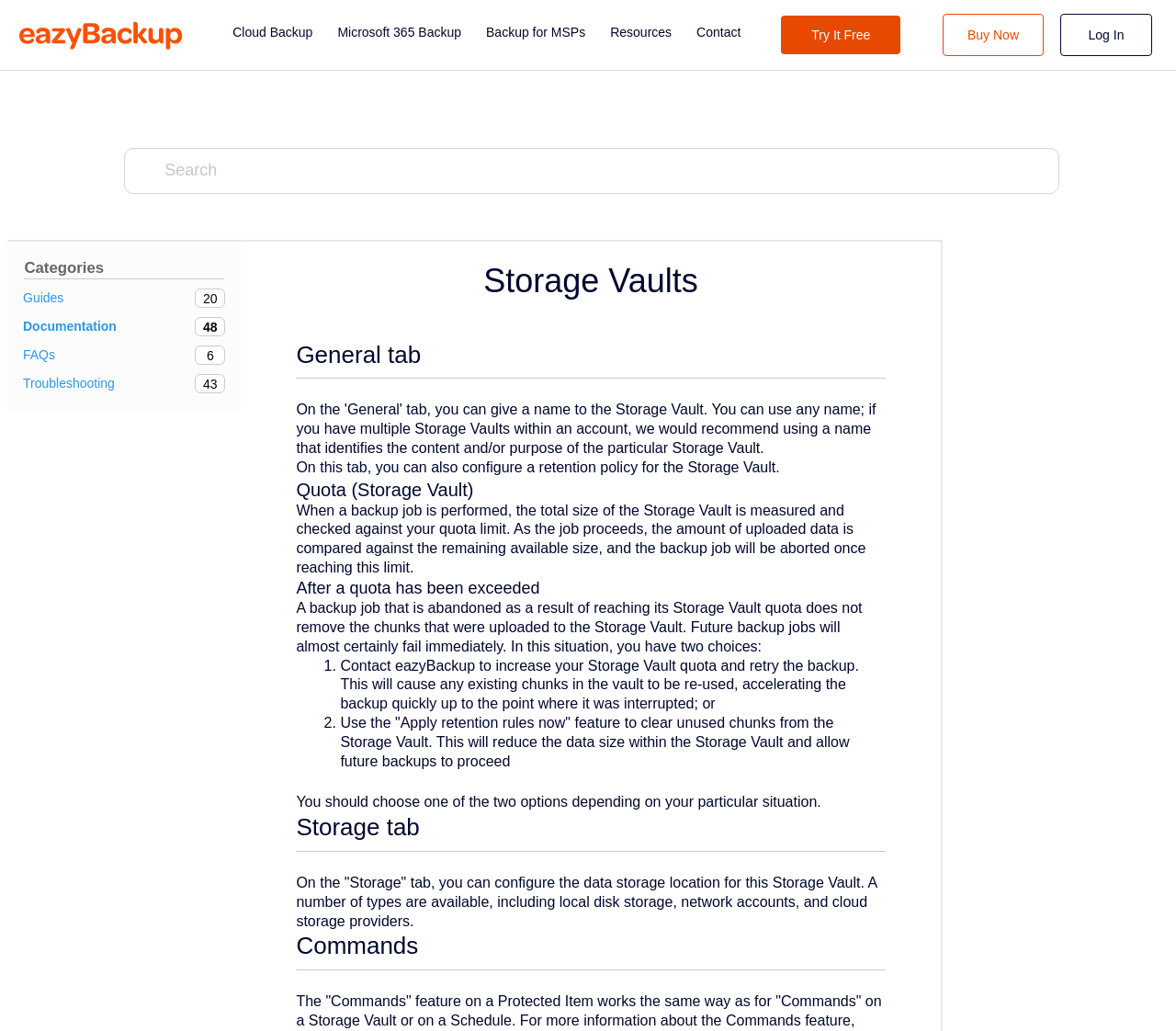Determine the bounding box for the UI element that matches this description: "Microsoft 365 Backup".

[0.287, 0.023, 0.392, 0.046]